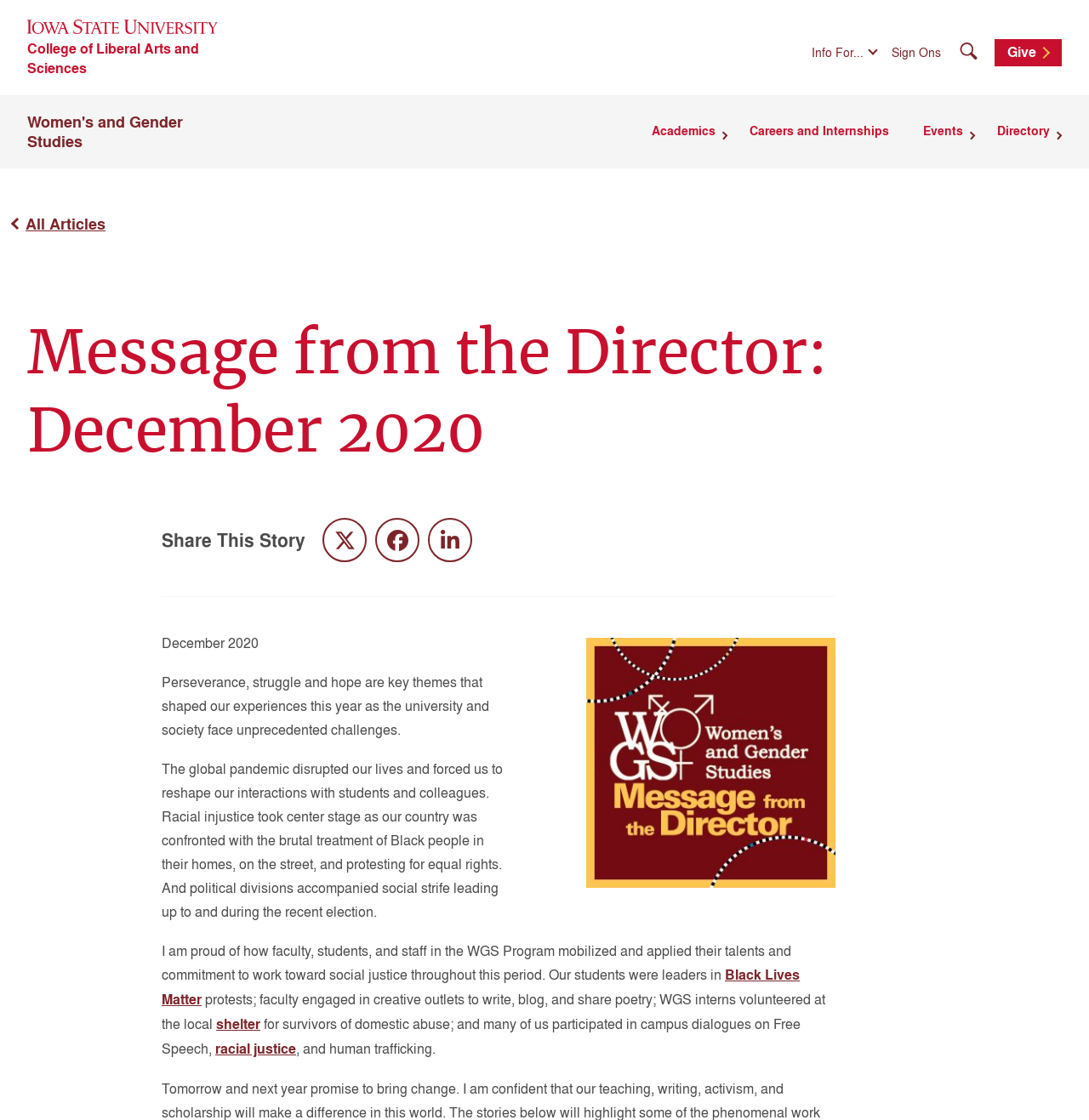What is the name of the program mentioned in the message?
Based on the content of the image, thoroughly explain and answer the question.

The name of the program can be found in the text content, where it is mentioned as 'WGS Program', which is likely an abbreviation for 'Women's and Gender Studies Program'.